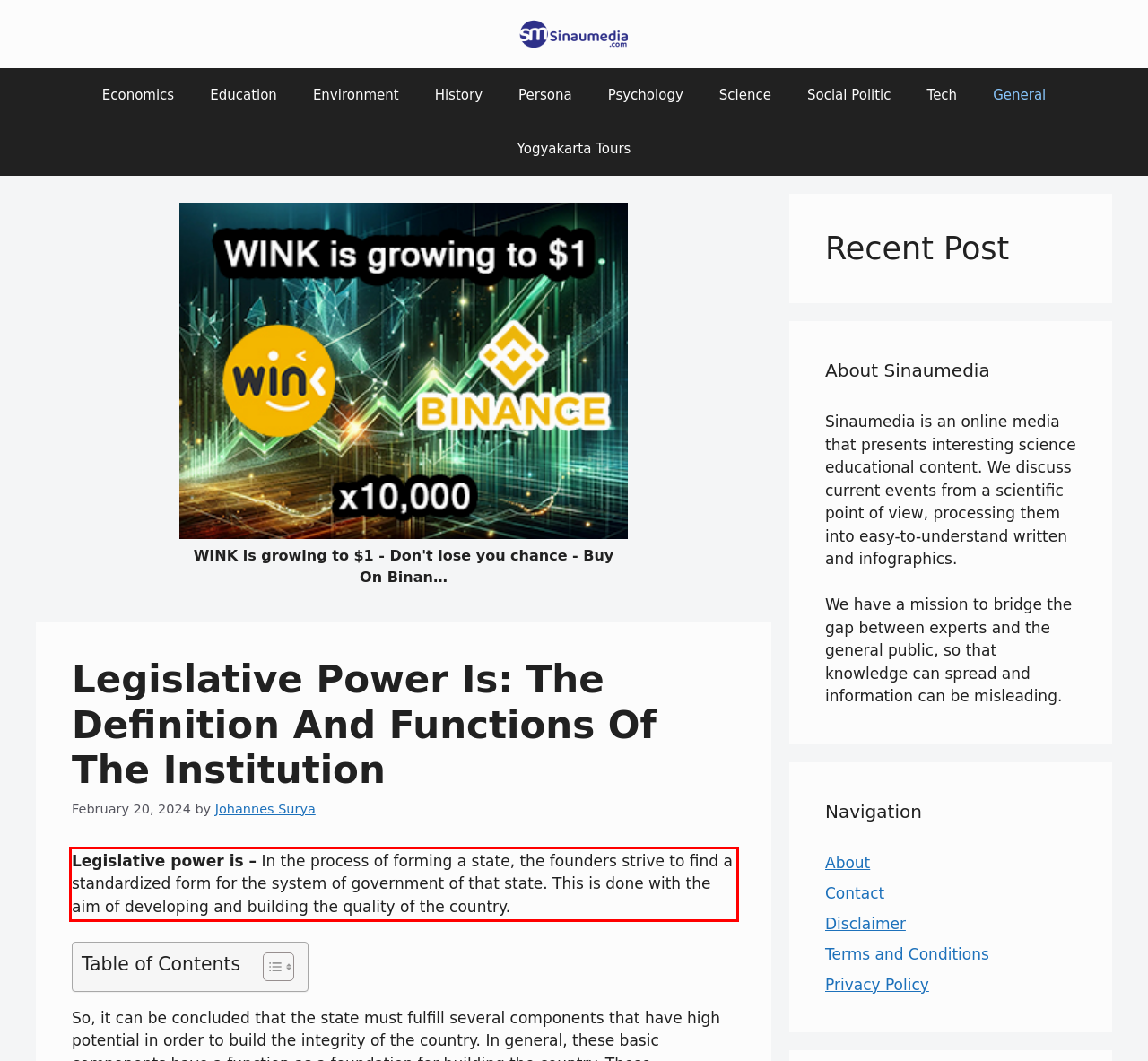Review the screenshot of the webpage and recognize the text inside the red rectangle bounding box. Provide the extracted text content.

Legislative power is – In the process of forming a state, the founders strive to find a standardized form for the system of government of that state. This is done with the aim of developing and building the quality of the country.